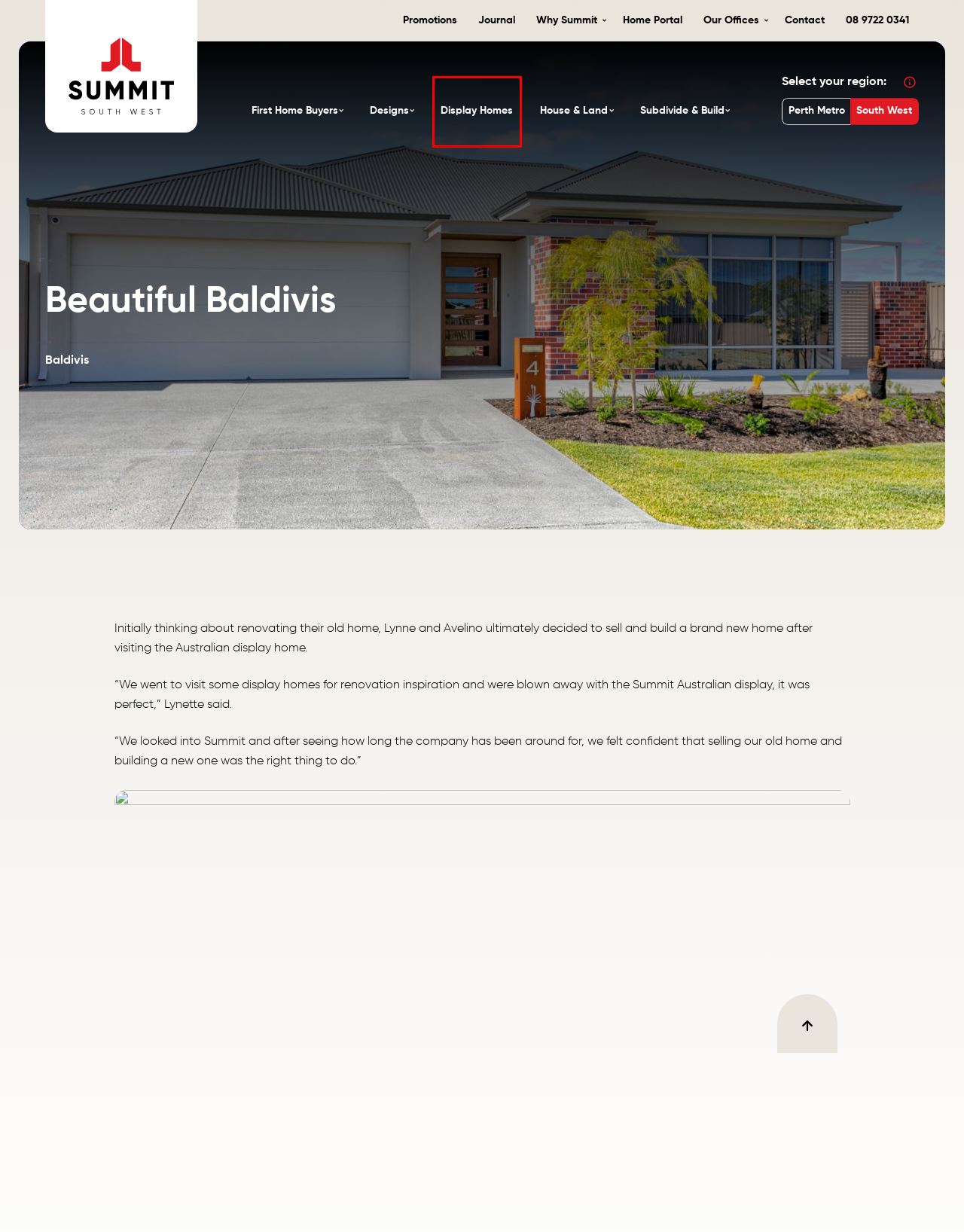Look at the screenshot of a webpage where a red rectangle bounding box is present. Choose the webpage description that best describes the new webpage after clicking the element inside the red bounding box. Here are the candidates:
A. Display Homes Perth | Single & Two Storey Display Homes
B. First Home Buyers Guide - Summit South West
C. Promotions Archive - Summit South West
D. How much can I borrow? - Summit South West
E. Tiny Homes Perth | Build a Tiny Home in Western Australia
F. Why Summit - Summit South West
G. First Home Buyers - Summit South West
H. Journal - Summit South West

A